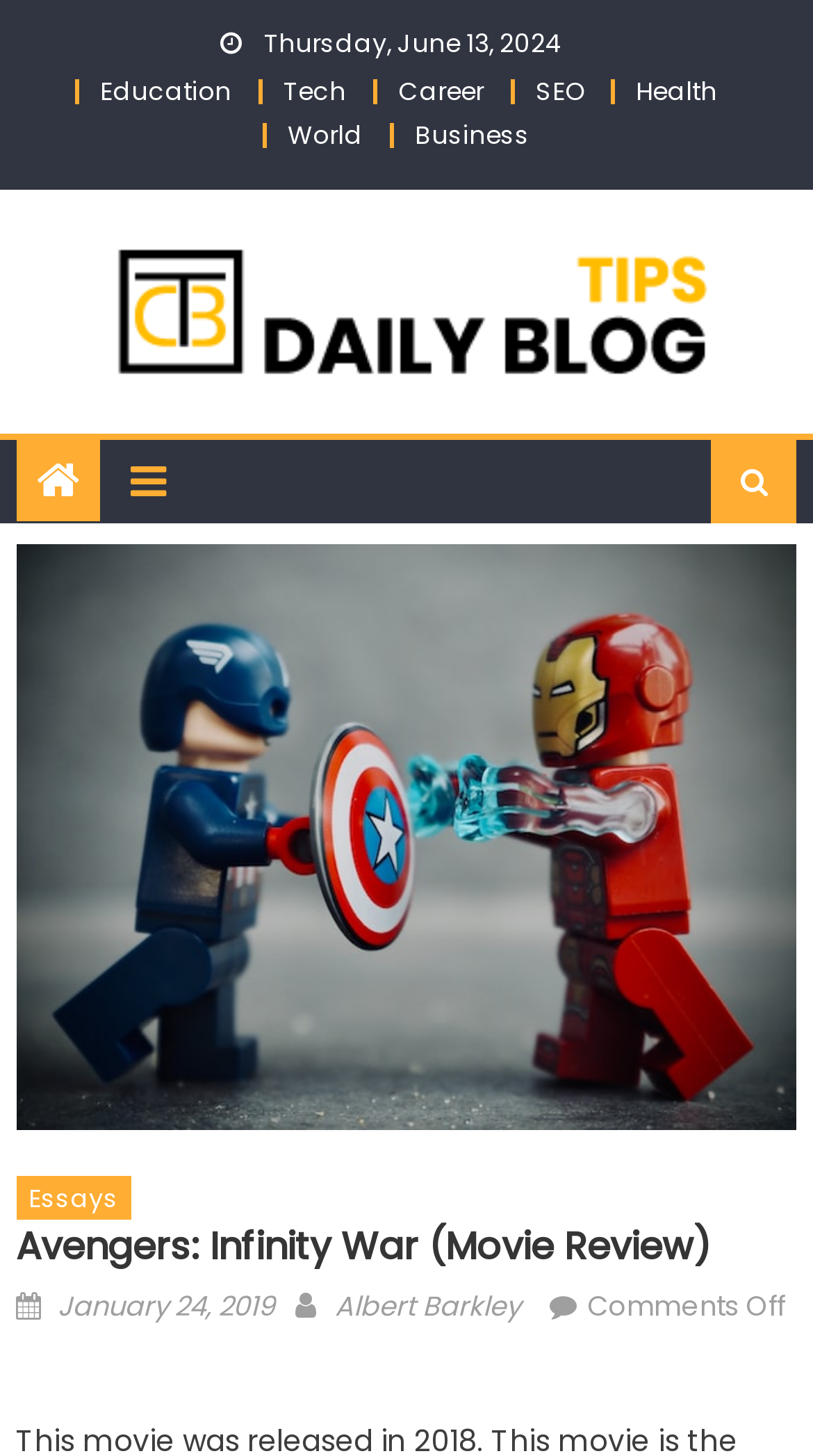Respond to the question below with a concise word or phrase:
How many categories are listed at the top of the webpage?

6